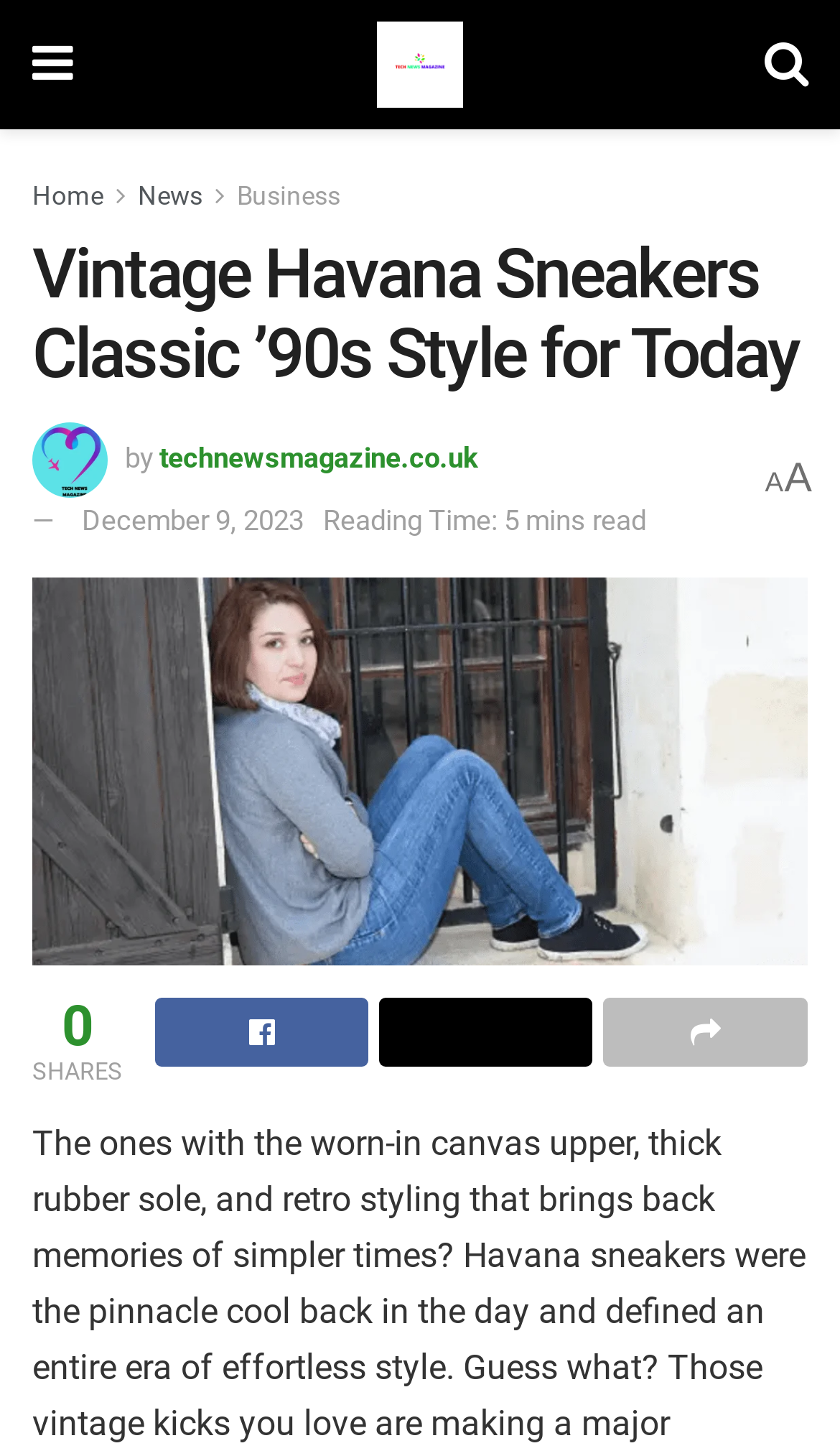Find and generate the main title of the webpage.

Vintage Havana Sneakers Classic ’90s Style for Today